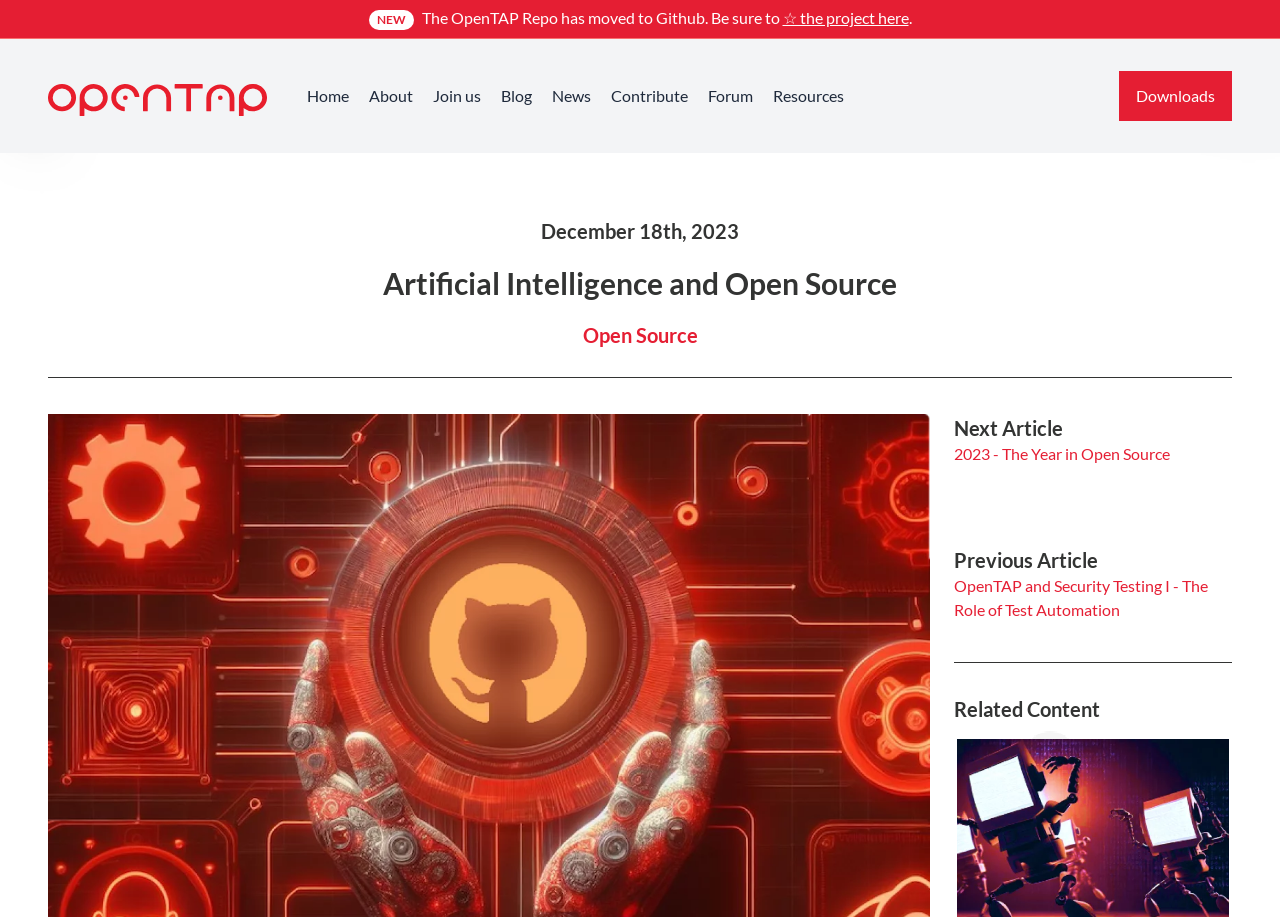Provide an in-depth description of the elements and layout of the webpage.

The webpage is about the OpenTAP Blog, focusing on Artificial Intelligence and Open Source. At the top, there is a notification stating "The OpenTAP Repo has moved to Github" with a link to the project. Below this notification, there is a horizontal navigation menu with links to different sections of the website, including Home, About, Join us, Blog, News, Contribute, Forum, and Resources.

On the top-left corner, there is the OpenTAP Logo, which is an image. To the right of the logo, there is a "NEW" label. On the top-right corner, there is a call-to-action button to download the latest OpenTAP version.

The main content of the webpage is divided into sections. The first section has a heading "Artificial Intelligence and Open Source" and displays the published date, December 18th, 2023. Below this section, there is a categorization section with a link to "Open Source".

The next section is for the current article, followed by sections for the Next Article, Previous Article, and Related Content. The Next Article is titled "2023 - The Year in Open Source", and the Previous Article is titled "OpenTAP and Security Testing I - The Role of Test Automation". The Related Content section is located at the bottom of the page.